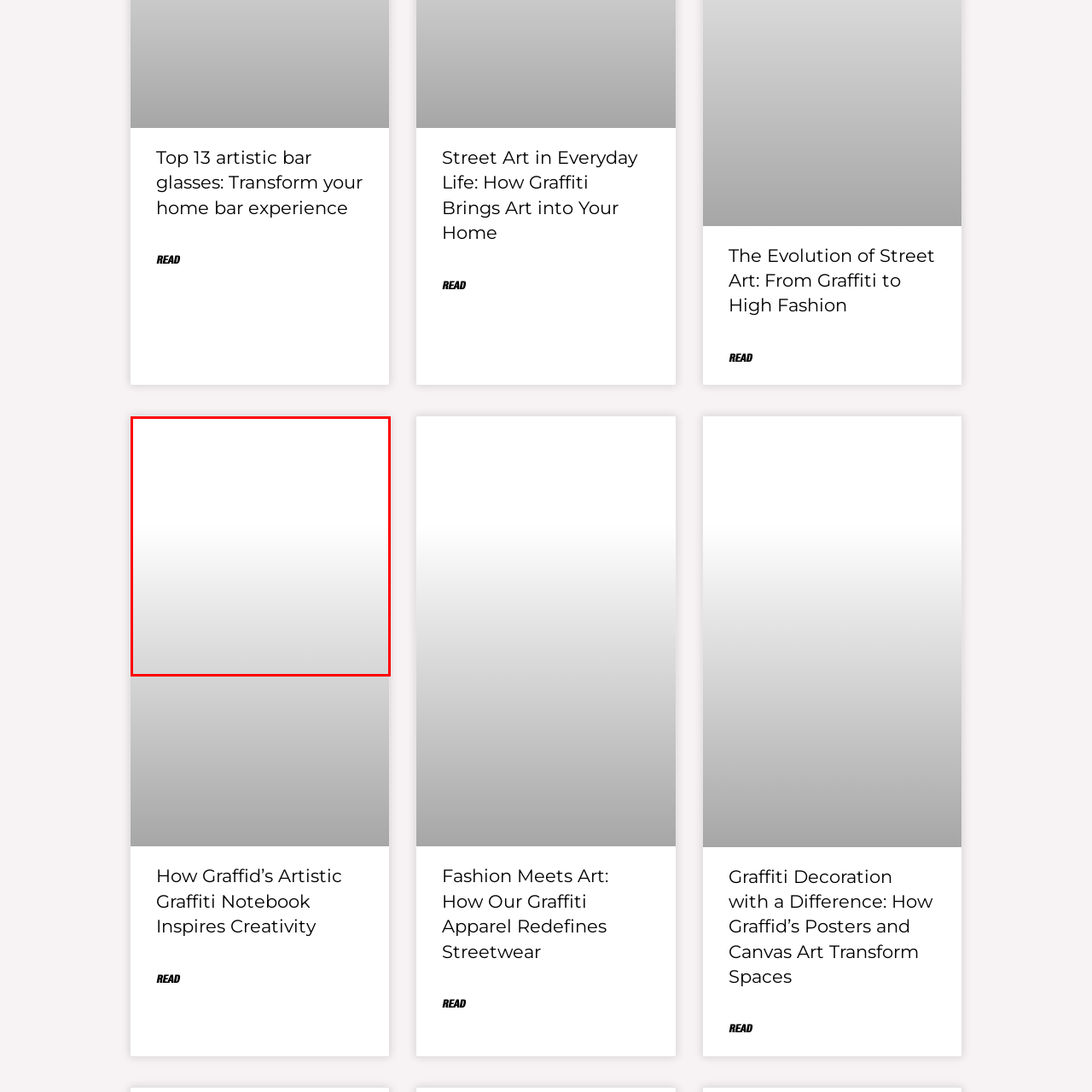What is the notebook likely to feature?
Please focus on the image surrounded by the red bounding box and provide a one-word or phrase answer based on the image.

Unique graffiti designs